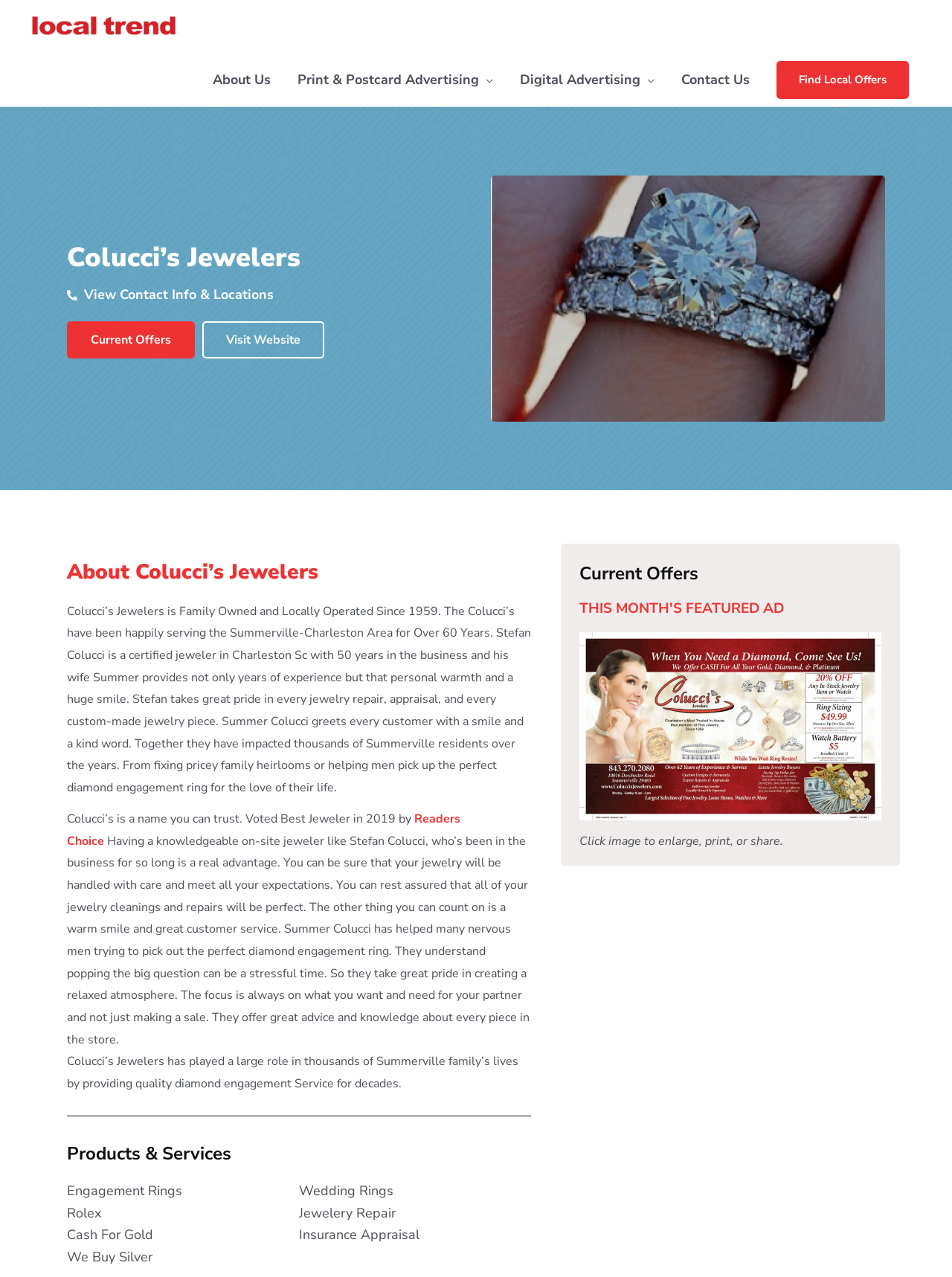Identify the bounding box coordinates for the UI element described as follows: "January 28, 2024February 2, 2024". Ensure the coordinates are four float numbers between 0 and 1, formatted as [left, top, right, bottom].

None